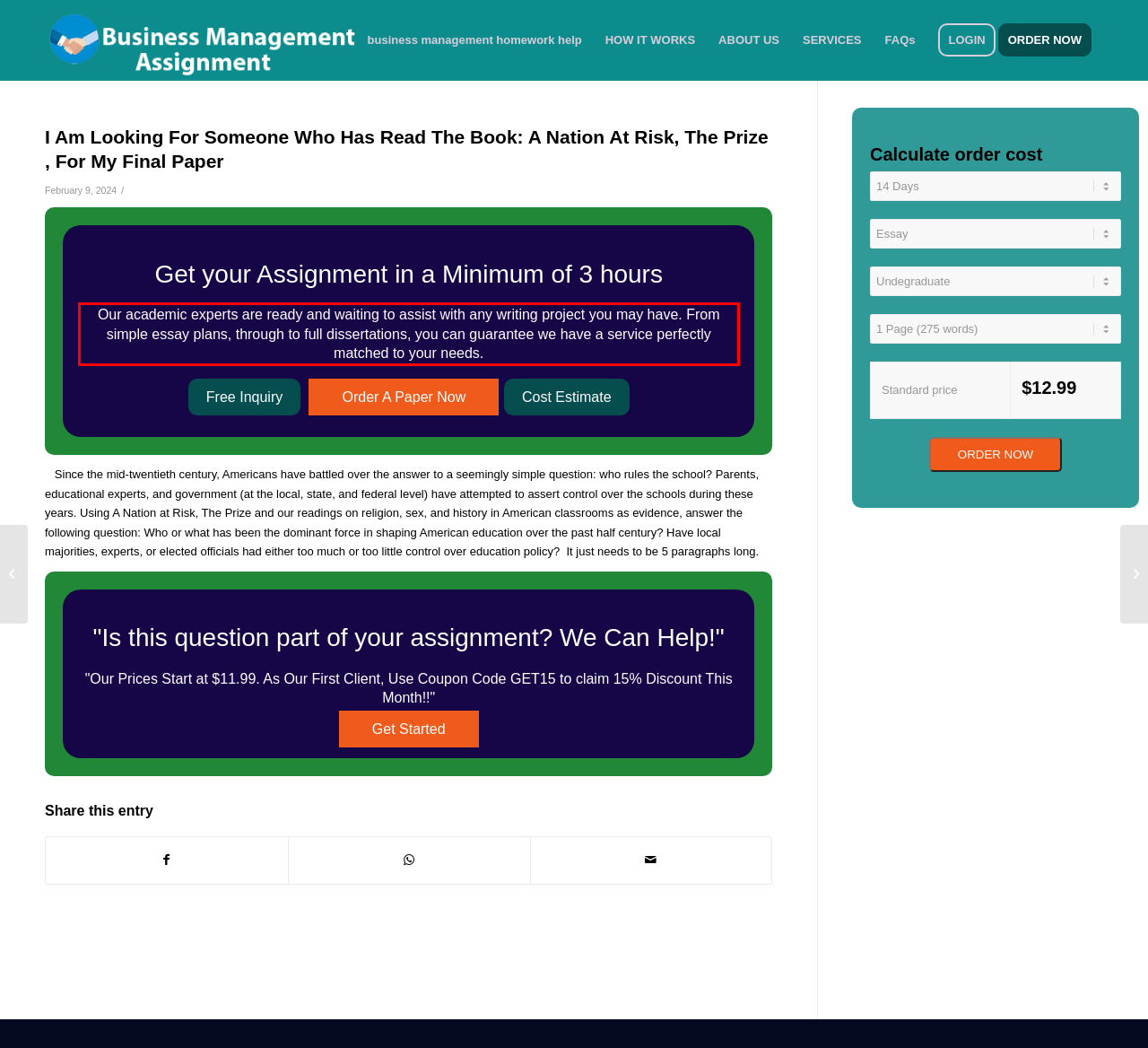Given a webpage screenshot, locate the red bounding box and extract the text content found inside it.

Our academic experts are ready and waiting to assist with any writing project you may have. From simple essay plans, through to full dissertations, you can guarantee we have a service perfectly matched to your needs.